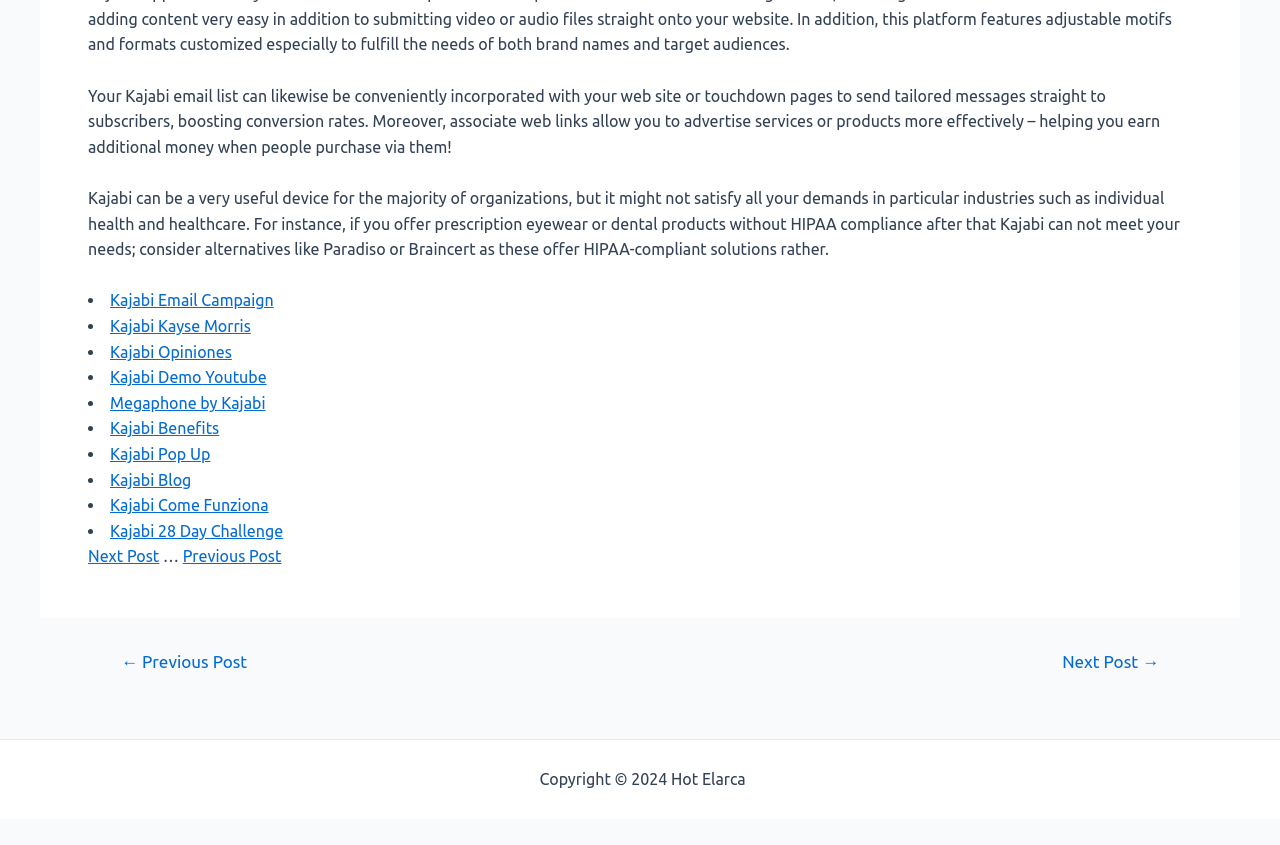Please identify the bounding box coordinates of the element on the webpage that should be clicked to follow this instruction: "Visit Sitemap". The bounding box coordinates should be given as four float numbers between 0 and 1, formatted as [left, top, right, bottom].

[0.585, 0.911, 0.632, 0.933]